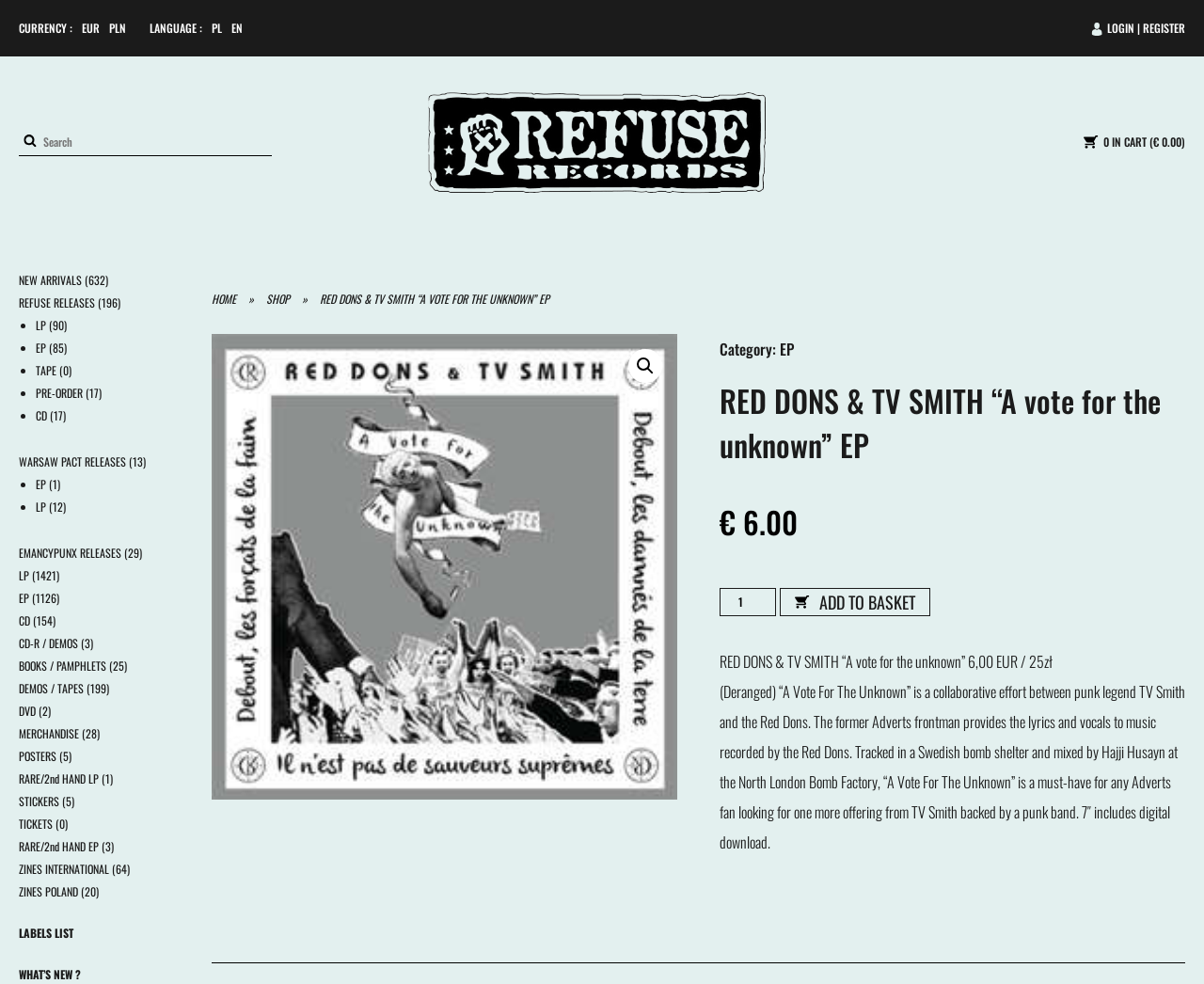Using the given element description, provide the bounding box coordinates (top-left x, top-left y, bottom-right x, bottom-right y) for the corresponding UI element in the screenshot: input value="1" name="quantity" title="Qty" value="1"

[0.598, 0.598, 0.645, 0.626]